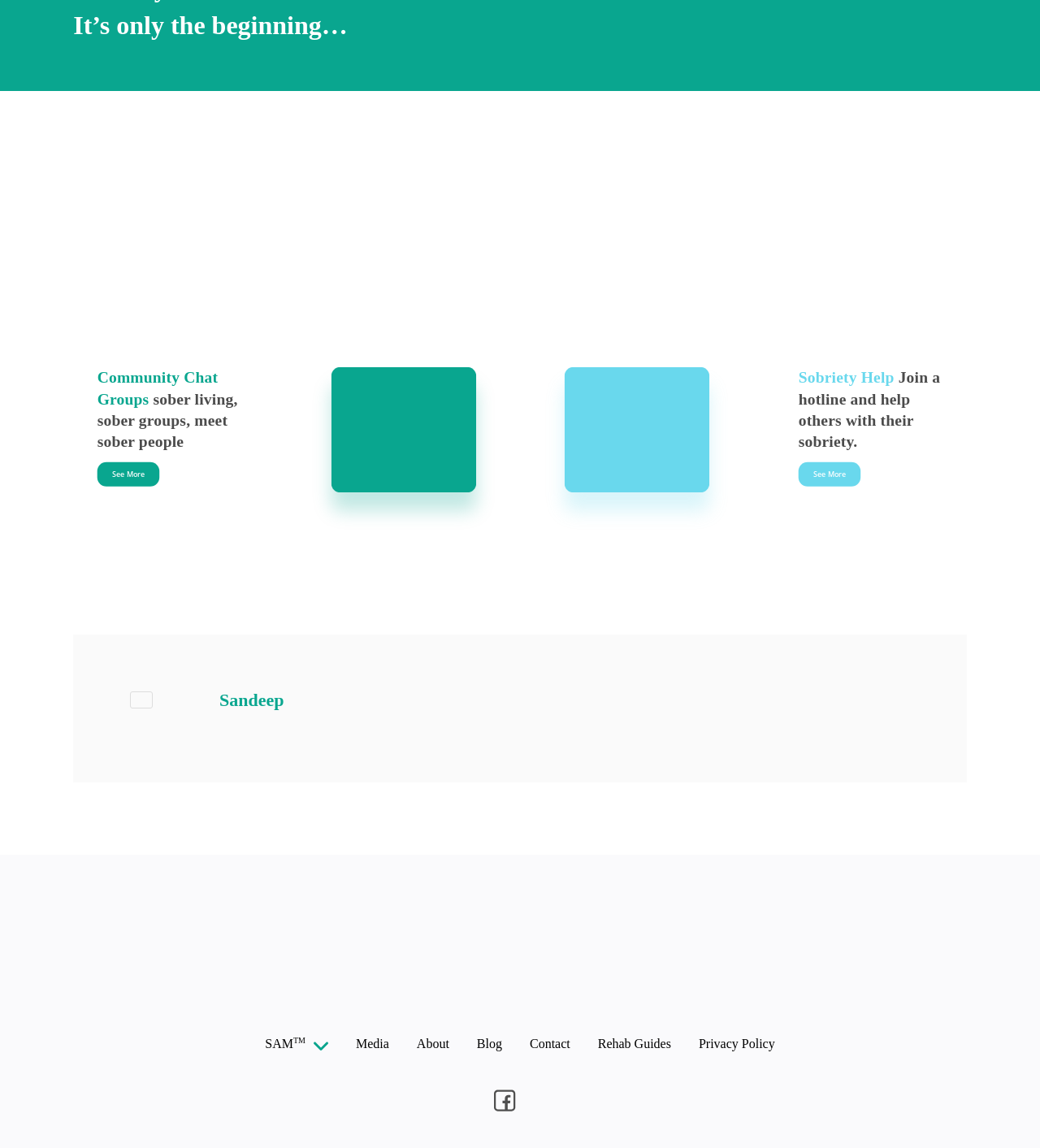Show me the bounding box coordinates of the clickable region to achieve the task as per the instruction: "Sign in".

None